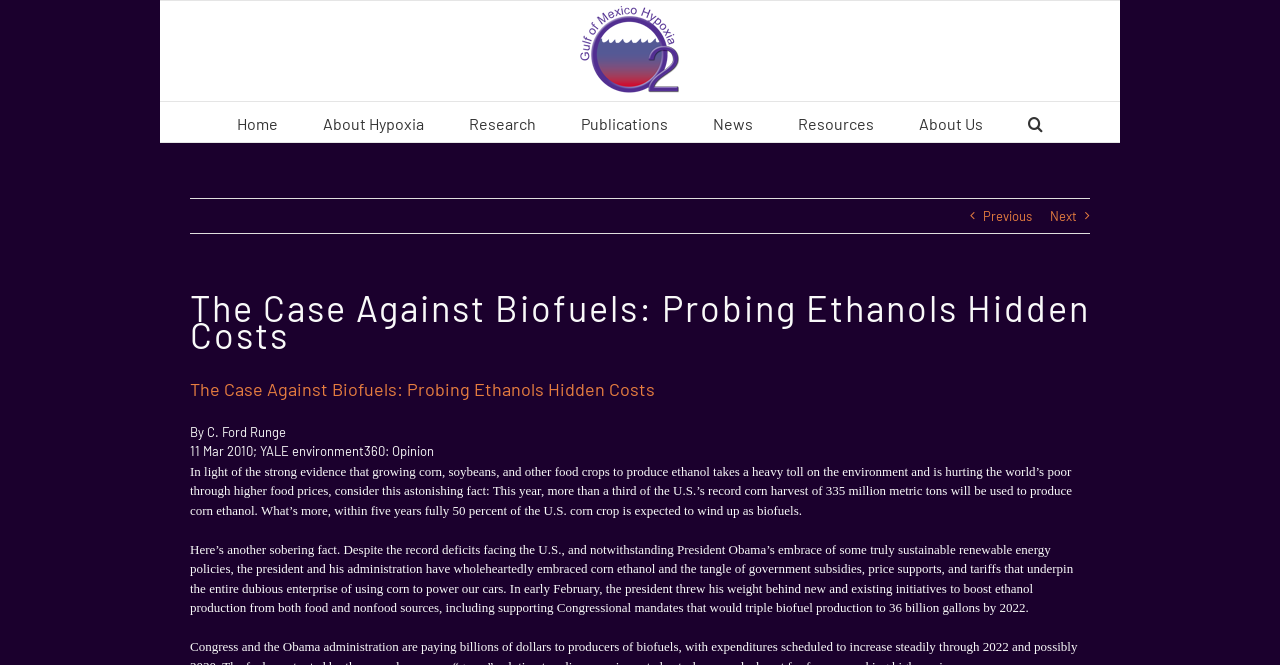Kindly determine the bounding box coordinates of the area that needs to be clicked to fulfill this instruction: "Search for something".

[0.803, 0.153, 0.815, 0.214]